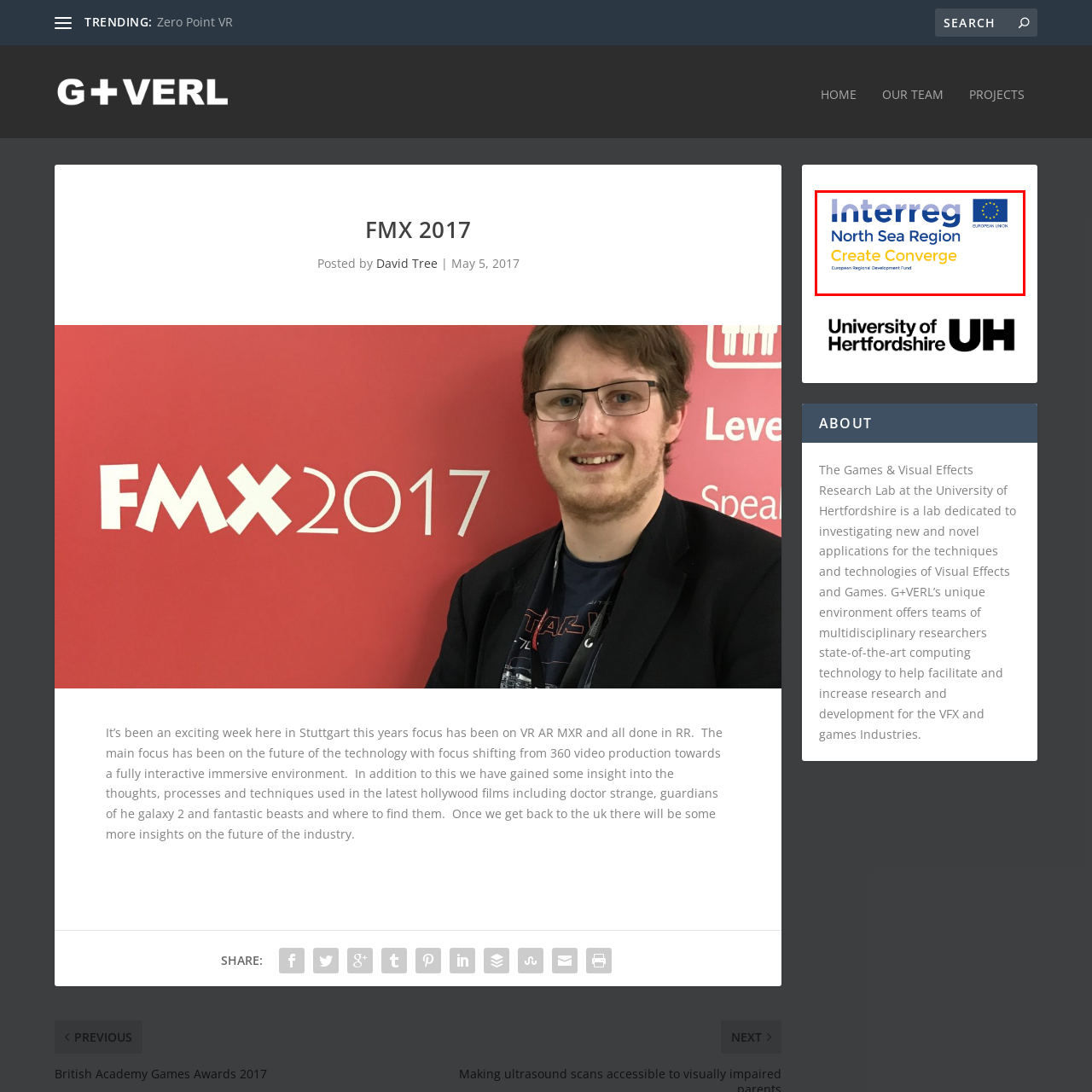Observe the section highlighted in yellow, What fund is mentioned in the logo? 
Please respond using a single word or phrase.

European Regional Development Fund